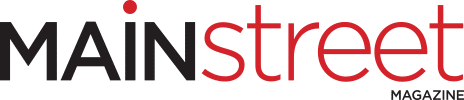Depict the image with a detailed narrative.

The image features the logo of "Main Street Magazine," characterized by a modern and vibrant design. The word "MAIN" is prominently displayed in bold black uppercase letters, signifying strength and presence, while "street" is rendered in an elegant red lowercase font, conveying a friendly and approachable atmosphere. A small red dot above the "I" in "MAIN" adds a distinctive touch to the logo, enhancing its visual appeal. Below the main text, the word "MAGAZINE" is presented in a simplified style, underscoring the publication's identity. This logo encapsulates the essence of the magazine as a community-oriented publication, focusing on local stories, features, and highlights relevant to its audience.